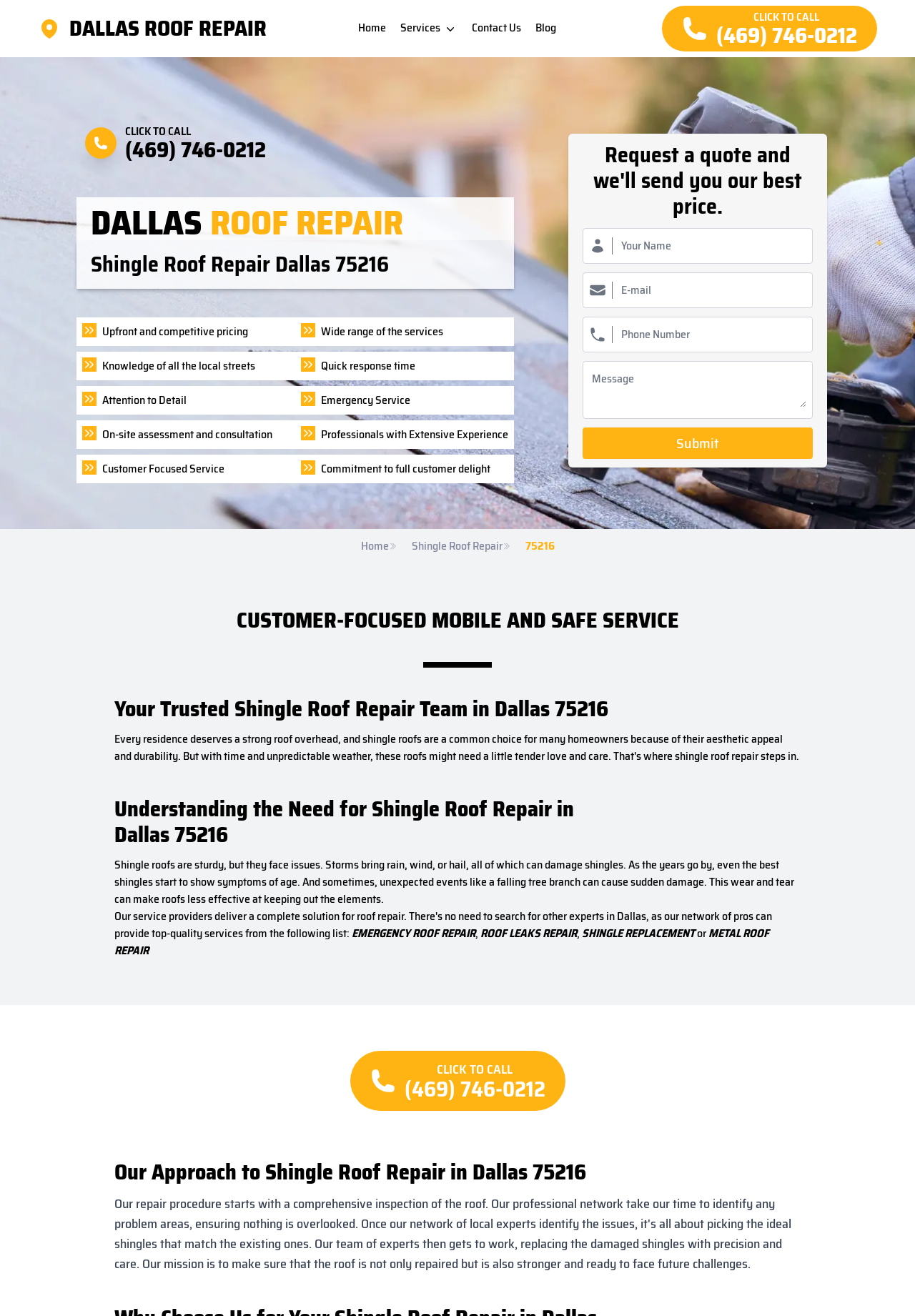Offer a meticulous description of the webpage's structure and content.

This webpage is about Shingle Roof Repair services in Dallas, 75216. At the top, there is a banner image spanning the entire width of the page. Below the banner, there is a navigation menu with links to "Home", "Services", "Contact Us", and "Blog". 

On the left side, there is a prominent call-to-action button "CLICK TO CALL (469) 746-0212" and a heading "Shingle Roof Repair Dallas 75216". Below this, there are six short paragraphs highlighting the benefits of the service, including upfront pricing, a wide range of services, and attention to detail.

On the right side, there is a form to request a quote, with fields for name, email, phone number, and message. Below the form, there is a "Submit" button.

Further down the page, there are three headings: "CUSTOMER-FOCUSED MOBILE AND SAFE SERVICE", "Your Trusted Shingle Roof Repair Team in Dallas 75216", and "Understanding the Need for Shingle Roof Repair in Dallas 75216". 

The page then explains the need for shingle roof repair, citing storms, age, and unexpected events as causes of damage. Below this, there are four links to specific services: "EMERGENCY ROOF REPAIR", "ROOF LEAKS REPAIR", "SHINGLE REPLACEMENT", and "METAL ROOF REPAIR". 

Finally, there is a heading "Our Approach to Shingle Roof Repair in Dallas 75216" and another call-to-action button "CLICK TO CALL (469) 746-0212" at the bottom of the page.